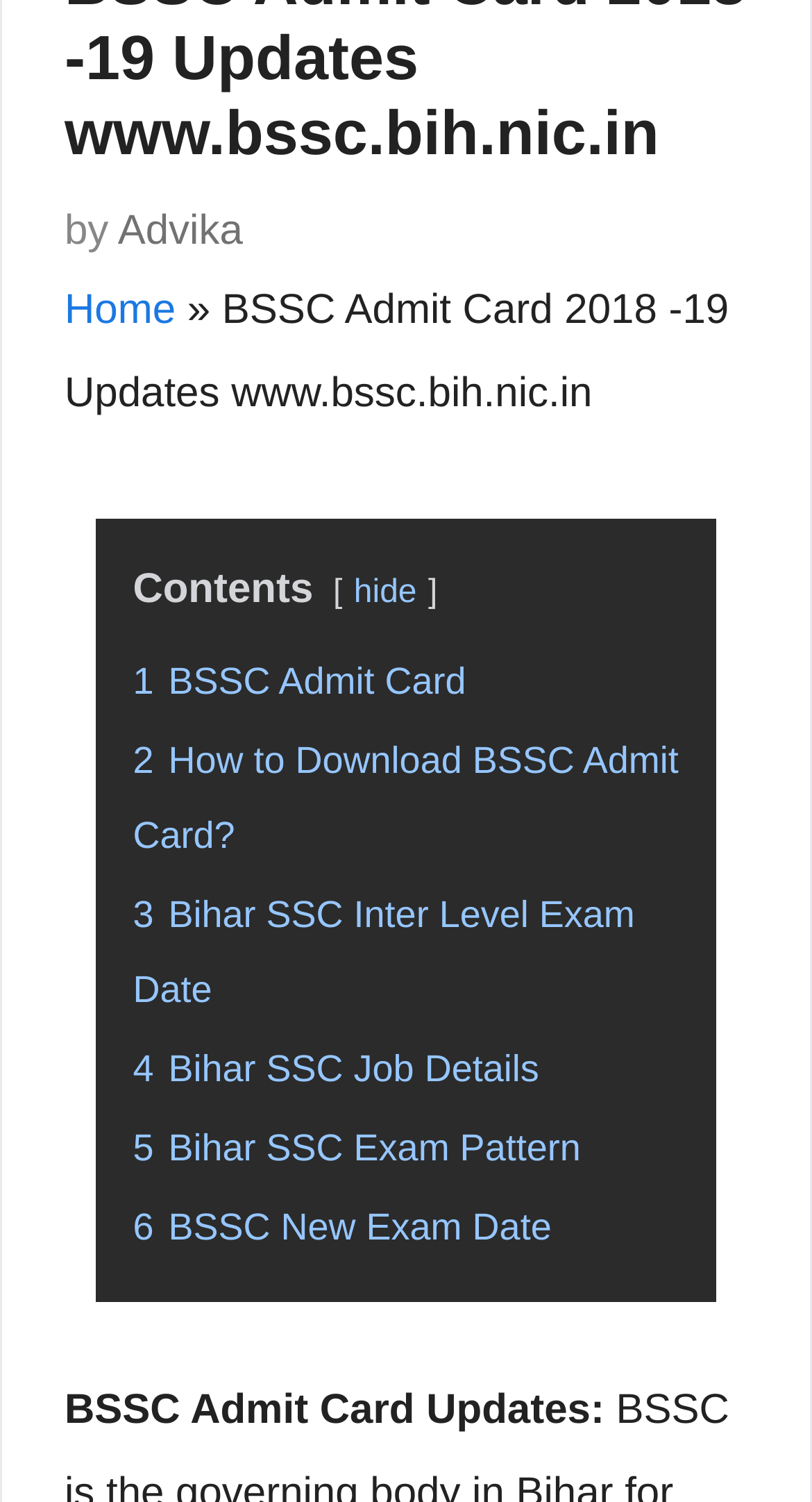Determine the bounding box coordinates of the clickable region to execute the instruction: "hide contents". The coordinates should be four float numbers between 0 and 1, denoted as [left, top, right, bottom].

[0.436, 0.383, 0.513, 0.406]